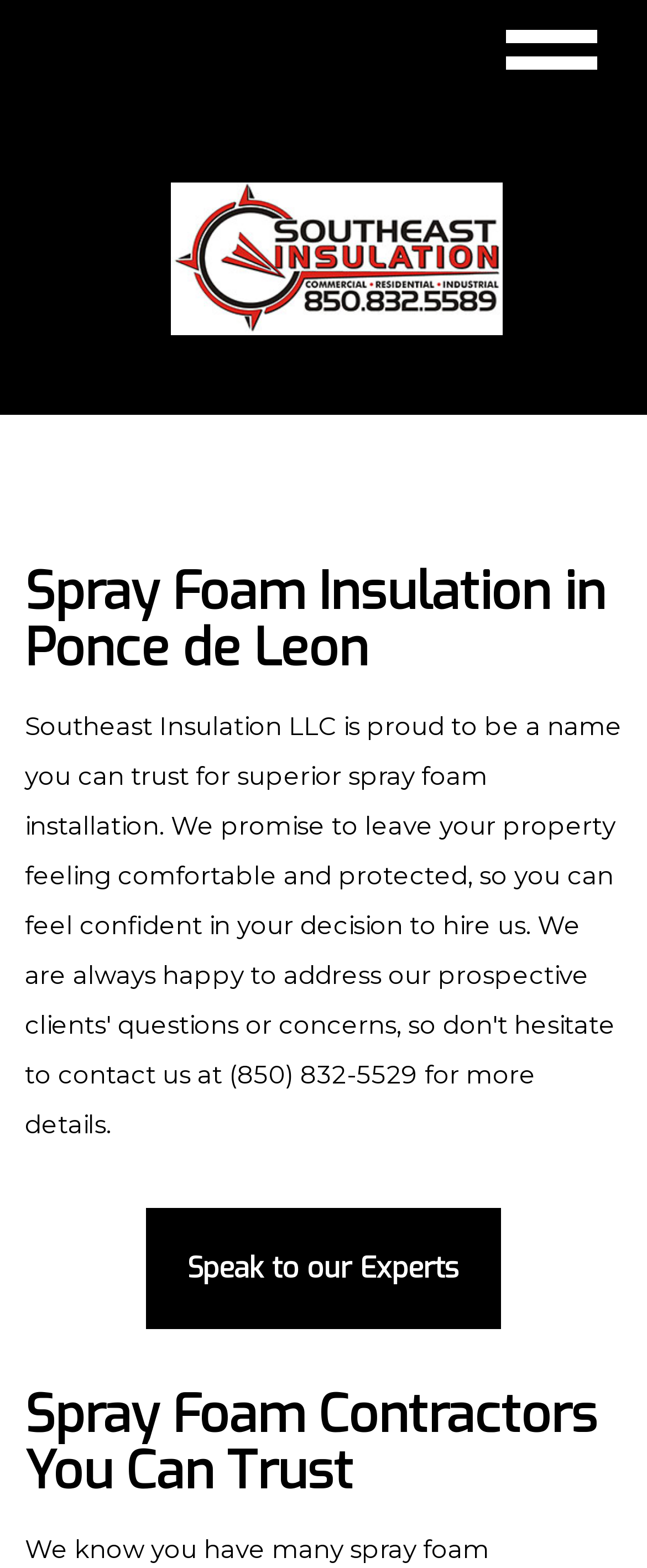Determine the bounding box coordinates for the HTML element described here: "Speak to our Experts".

[0.226, 0.771, 0.774, 0.848]